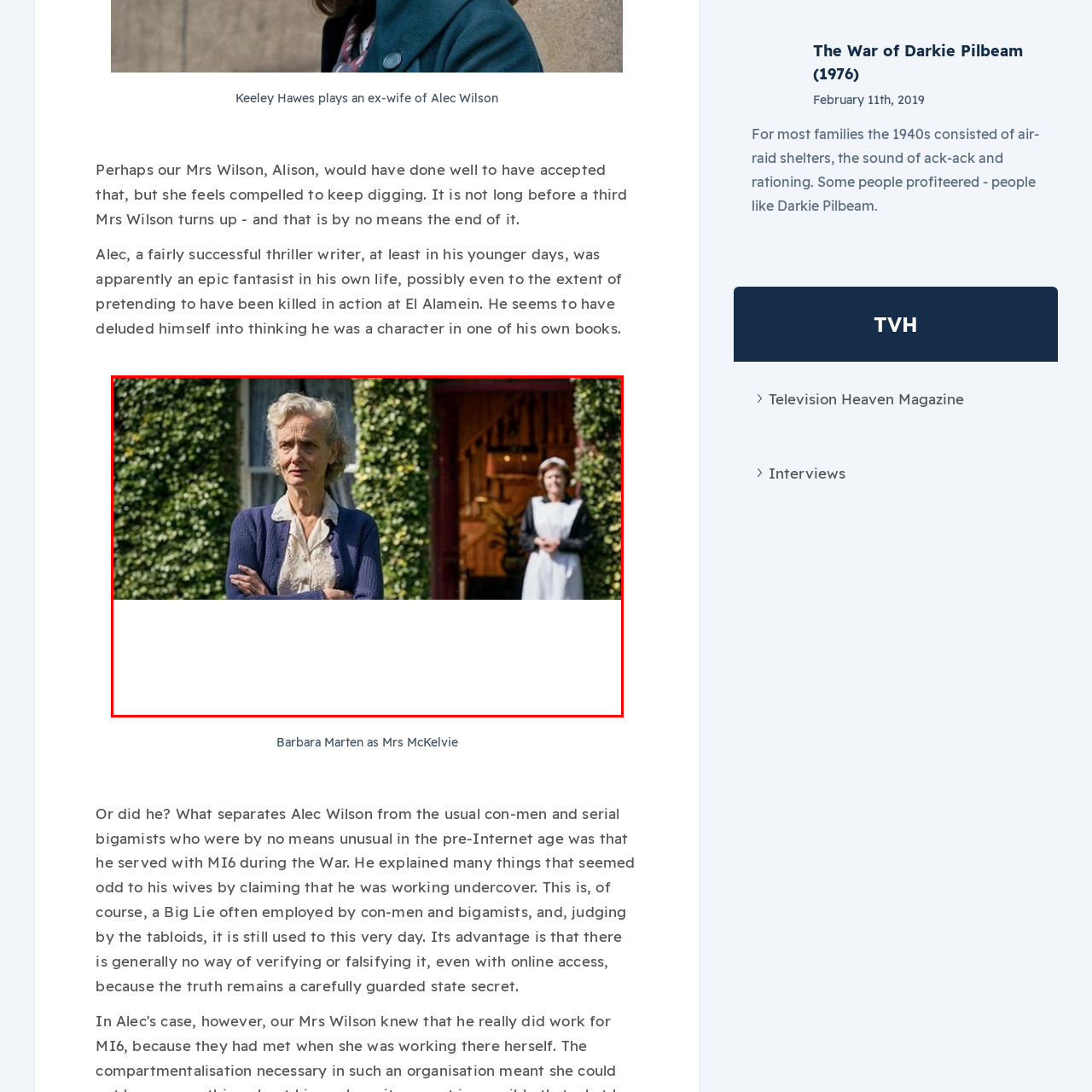Pay attention to the section of the image delineated by the white outline and provide a detailed response to the subsequent question, based on your observations: 
What is behind Mrs. McKelvie?

The background of the image showcases a well-kept exterior with lush greenery entwined with ivy, which creates a serene and natural atmosphere, contrasting with the character's concerned expression.